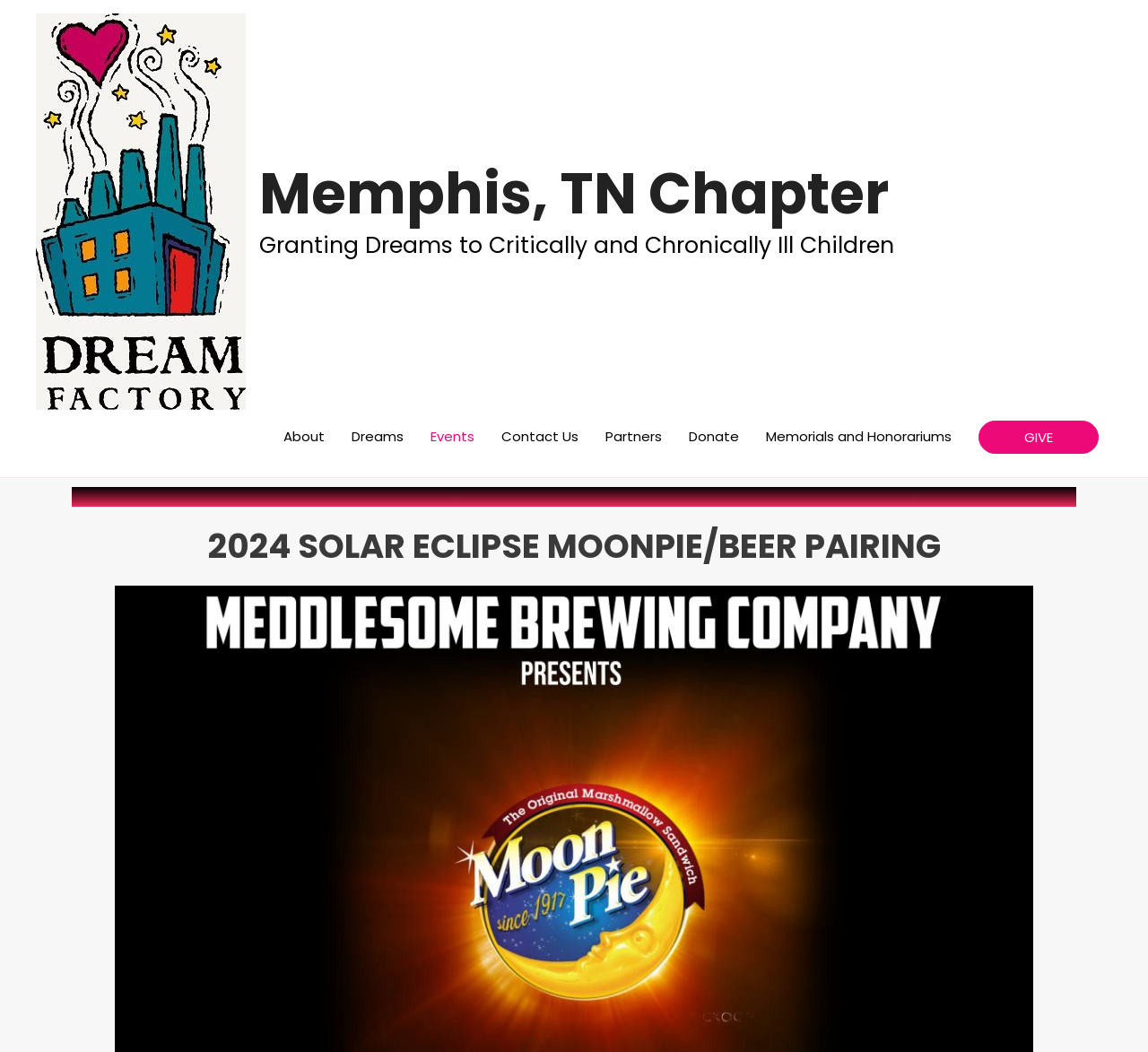What is the title of the event?
Refer to the image and give a detailed response to the question.

The title of the event can be found in the heading element, which states '2024 SOLAR ECLIPSE MOONPIE/BEER PAIRING'.